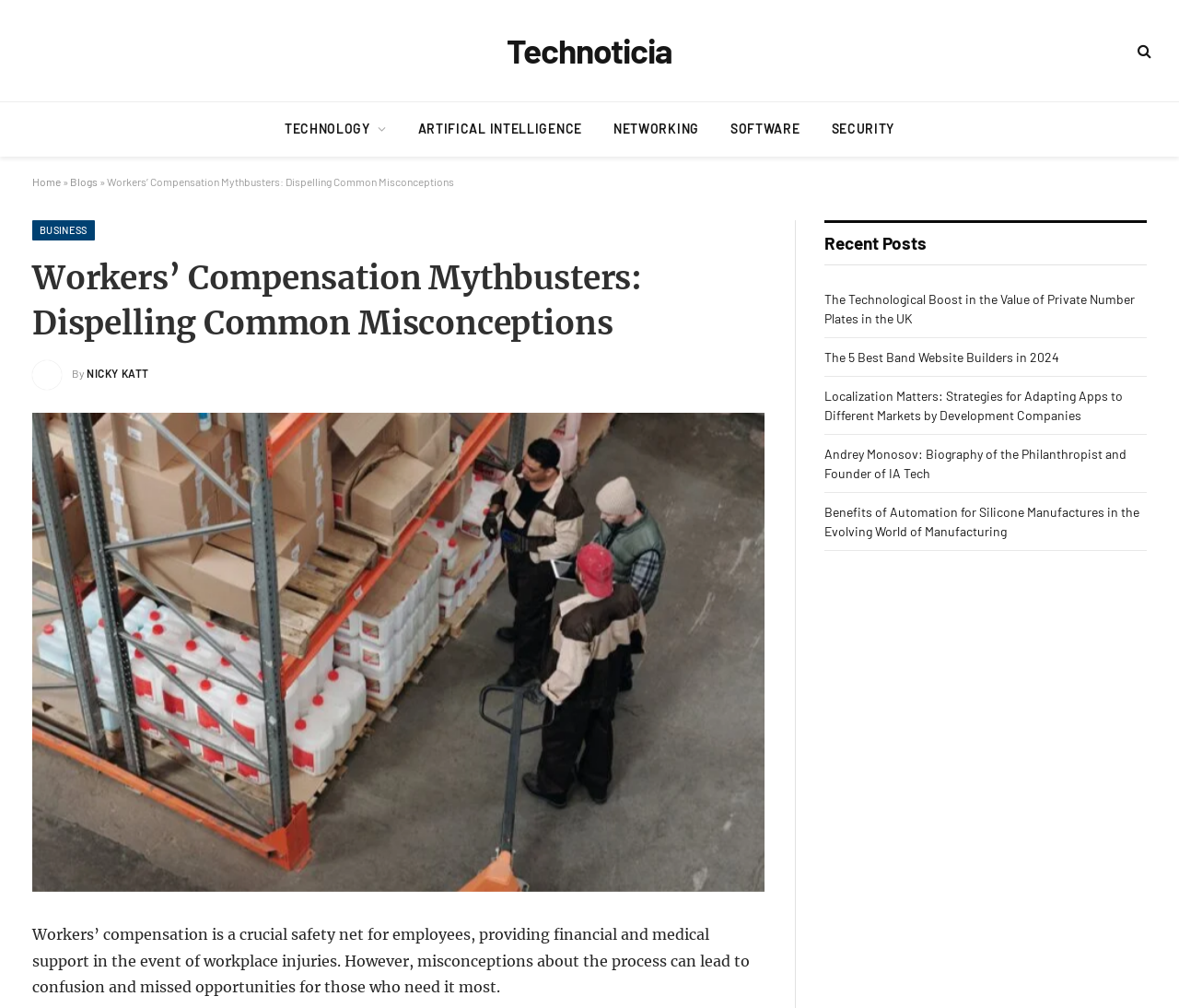Can you find the bounding box coordinates for the element that needs to be clicked to execute this instruction: "Explore the 'BUSINESS' category"? The coordinates should be given as four float numbers between 0 and 1, i.e., [left, top, right, bottom].

[0.027, 0.219, 0.08, 0.239]